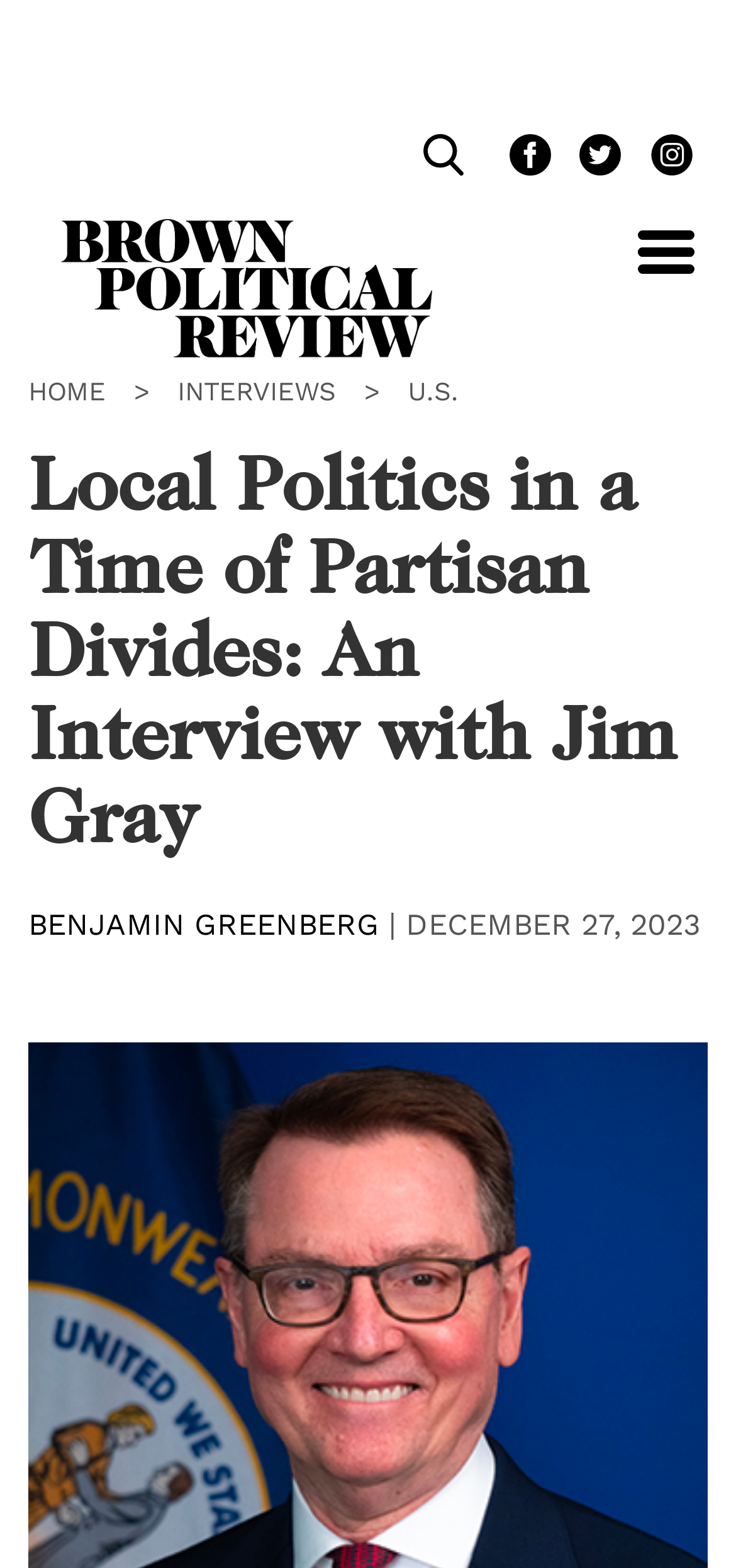Identify the bounding box for the UI element described as: "title="Instagram"". Ensure the coordinates are four float numbers between 0 and 1, formatted as [left, top, right, bottom].

[0.859, 0.089, 0.941, 0.116]